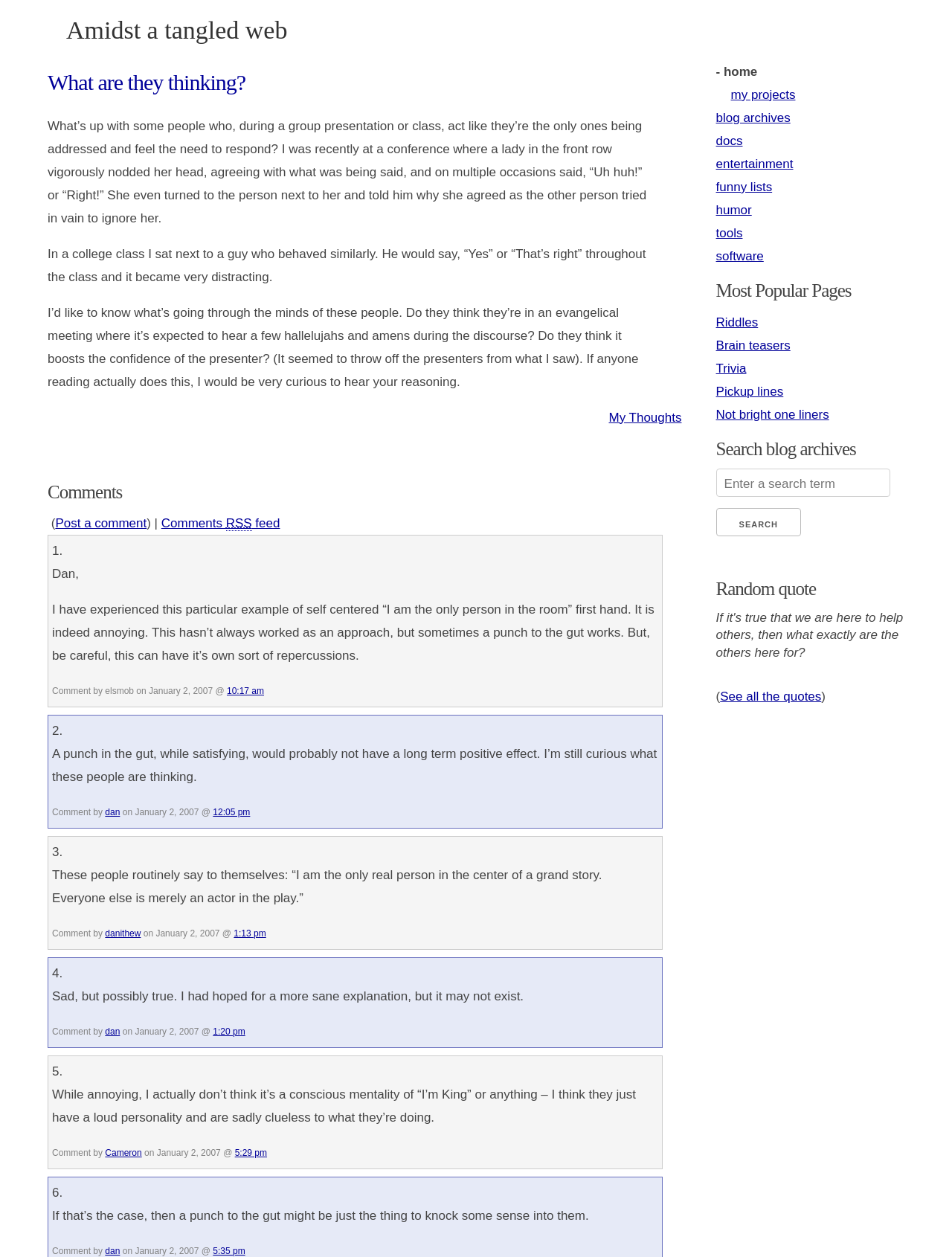What is the author's tone towards these people?
Using the image, provide a concise answer in one word or a short phrase.

Curious and annoyed